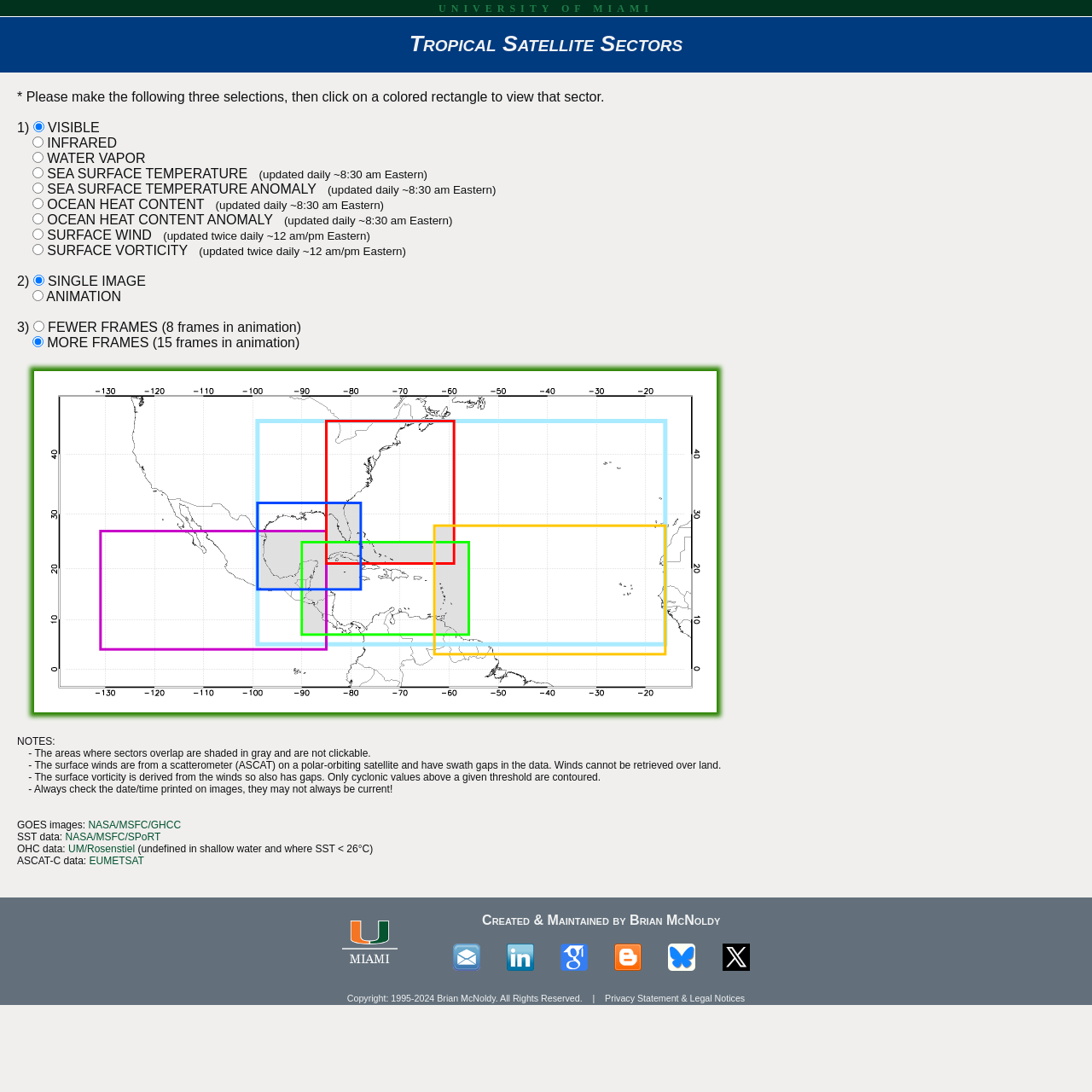Please mark the clickable region by giving the bounding box coordinates needed to complete this instruction: "View NOTES".

[0.016, 0.673, 0.051, 0.684]